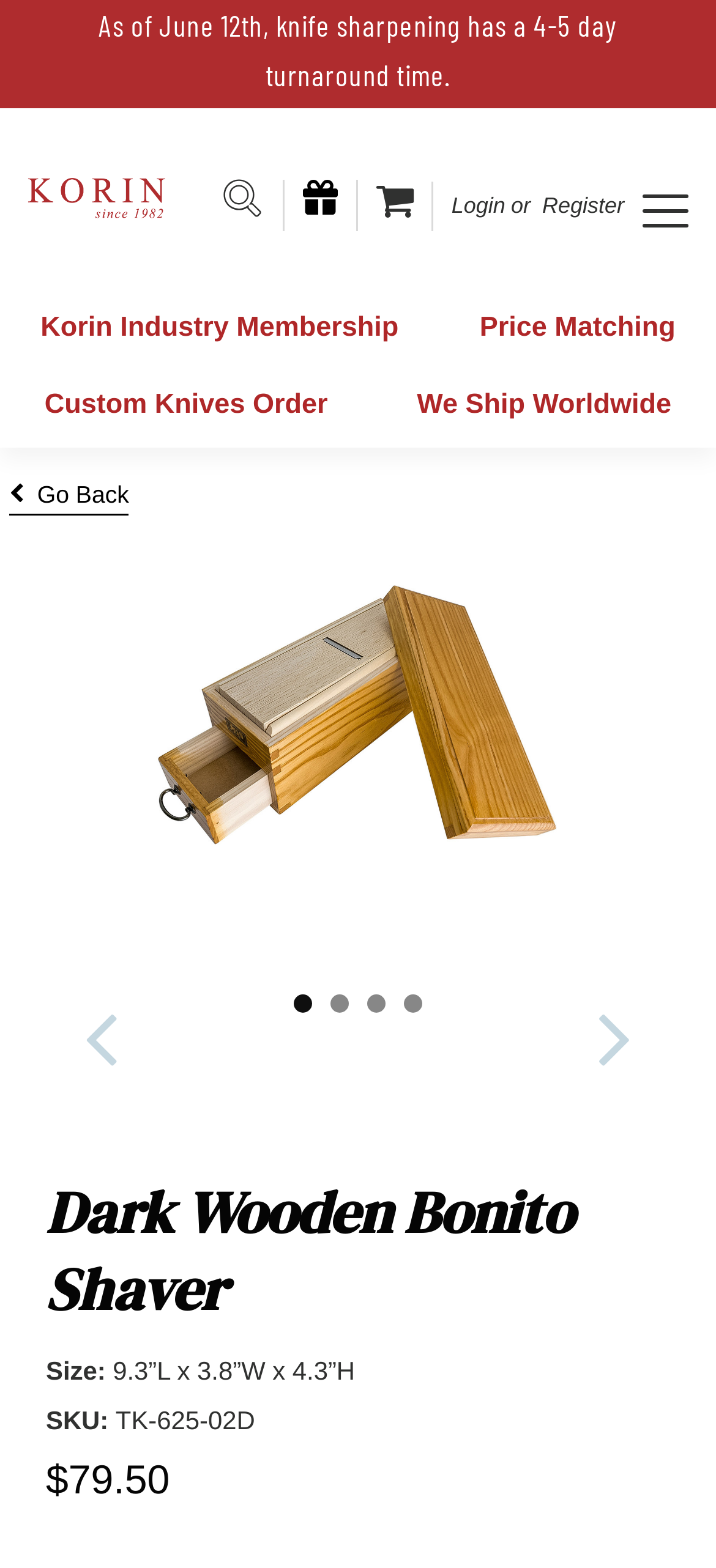Determine the bounding box coordinates of the clickable region to follow the instruction: "Read news".

None